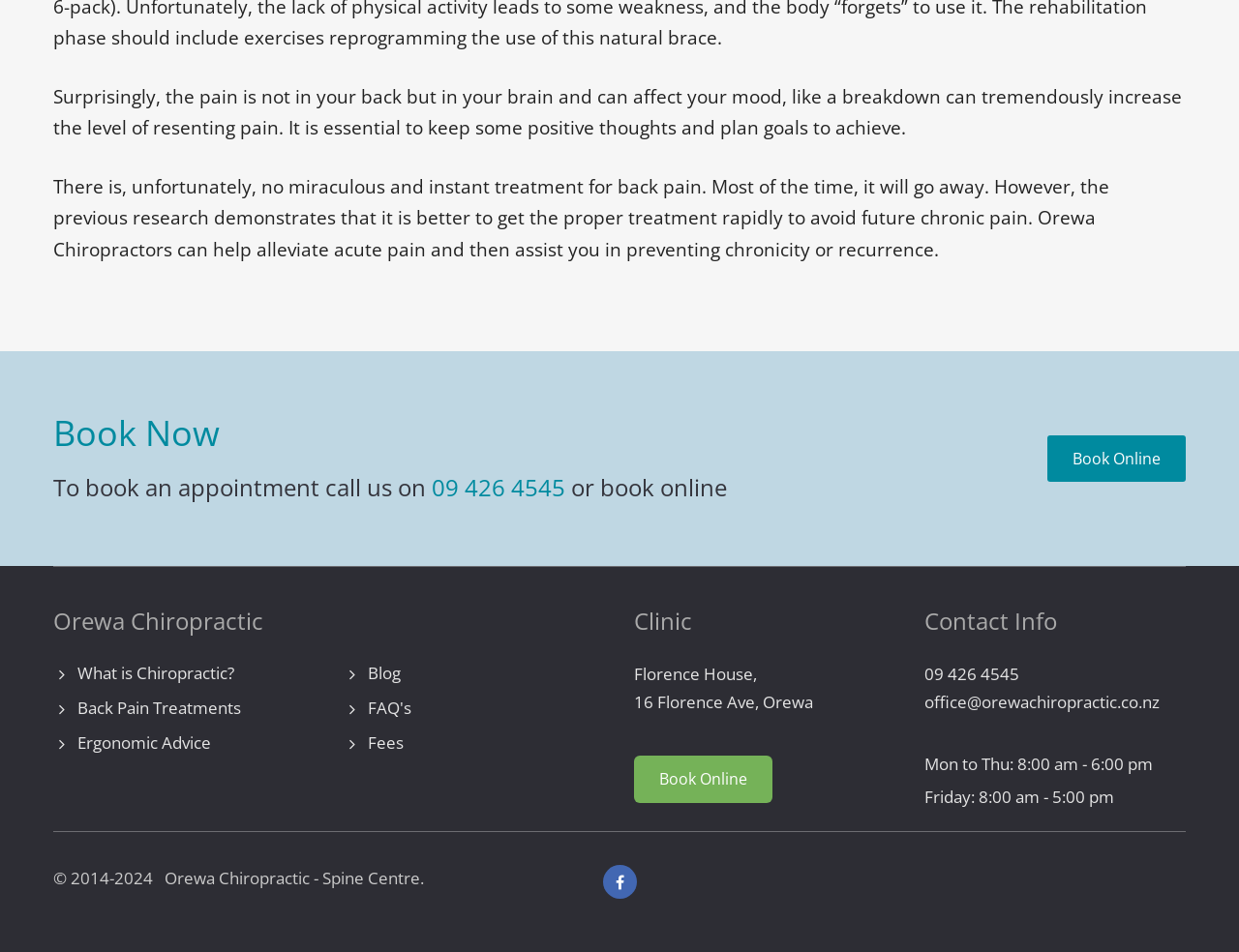Answer the question with a single word or phrase: 
What is the name of the chiropractic clinic?

Orewa Chiropractic